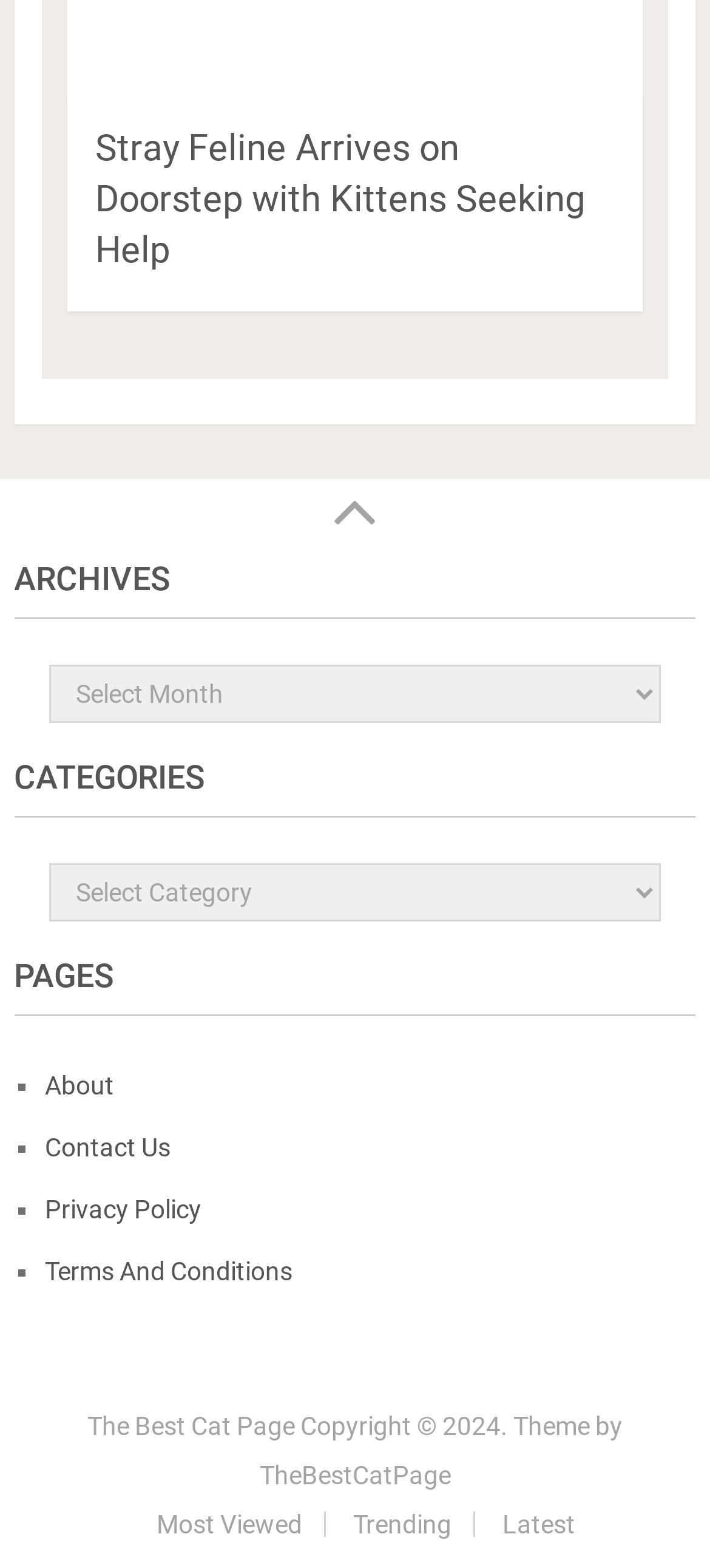Select the bounding box coordinates of the element I need to click to carry out the following instruction: "view most viewed posts".

[0.221, 0.963, 0.426, 0.981]